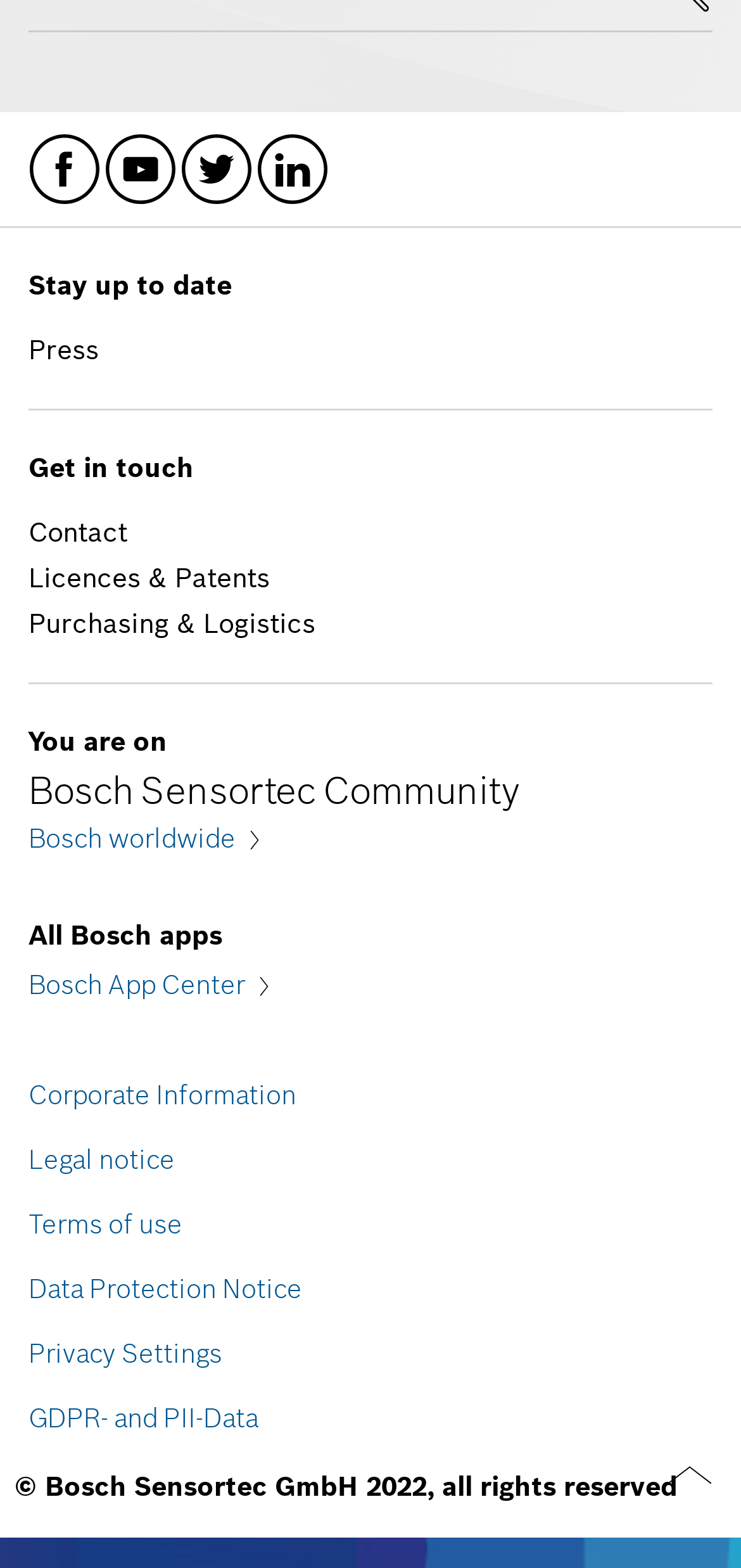What is the purpose of the 'back to top' button?
Based on the screenshot, answer the question with a single word or phrase.

To scroll to the top